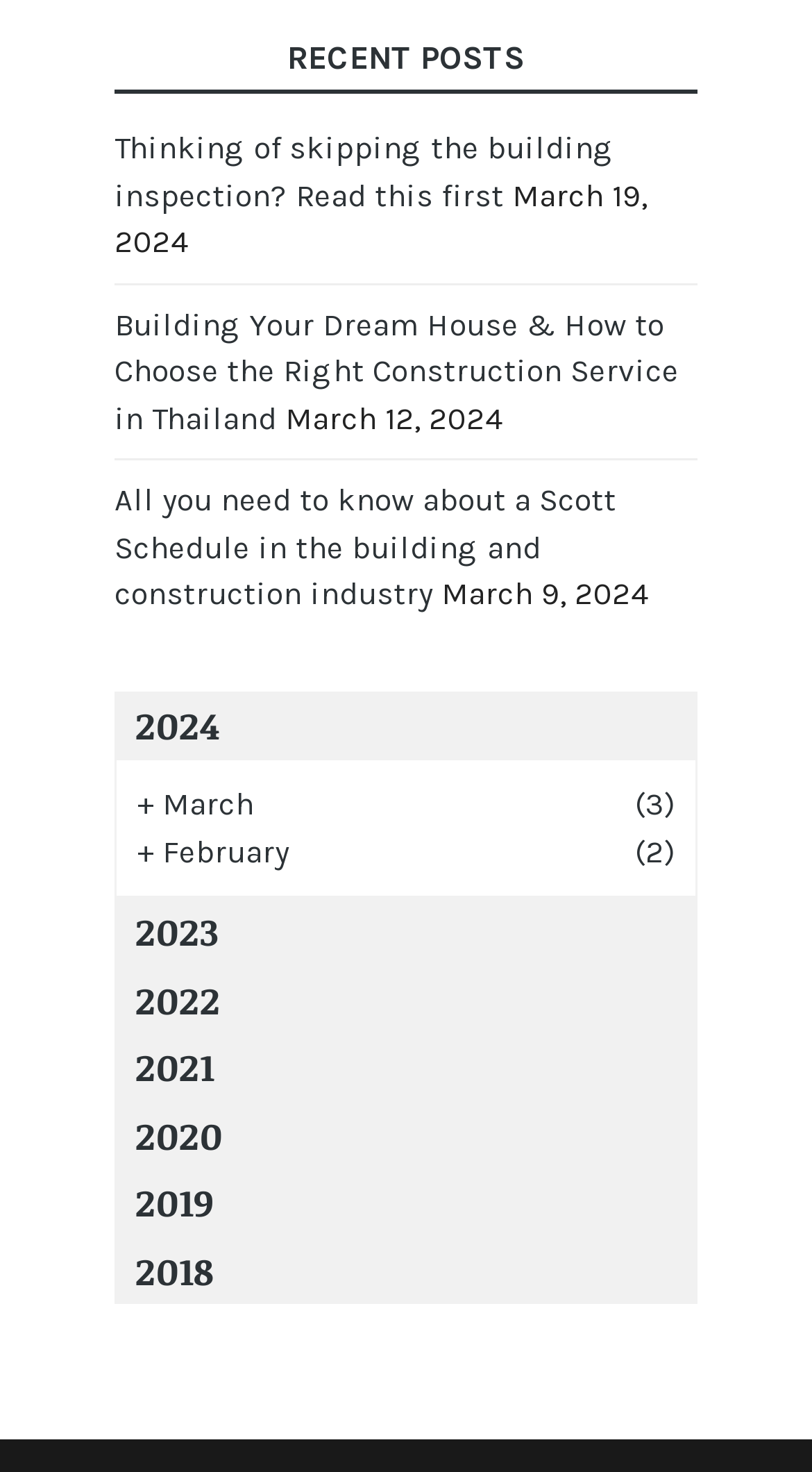Provide the bounding box coordinates of the area you need to click to execute the following instruction: "Read the article about building inspection".

[0.141, 0.088, 0.756, 0.145]